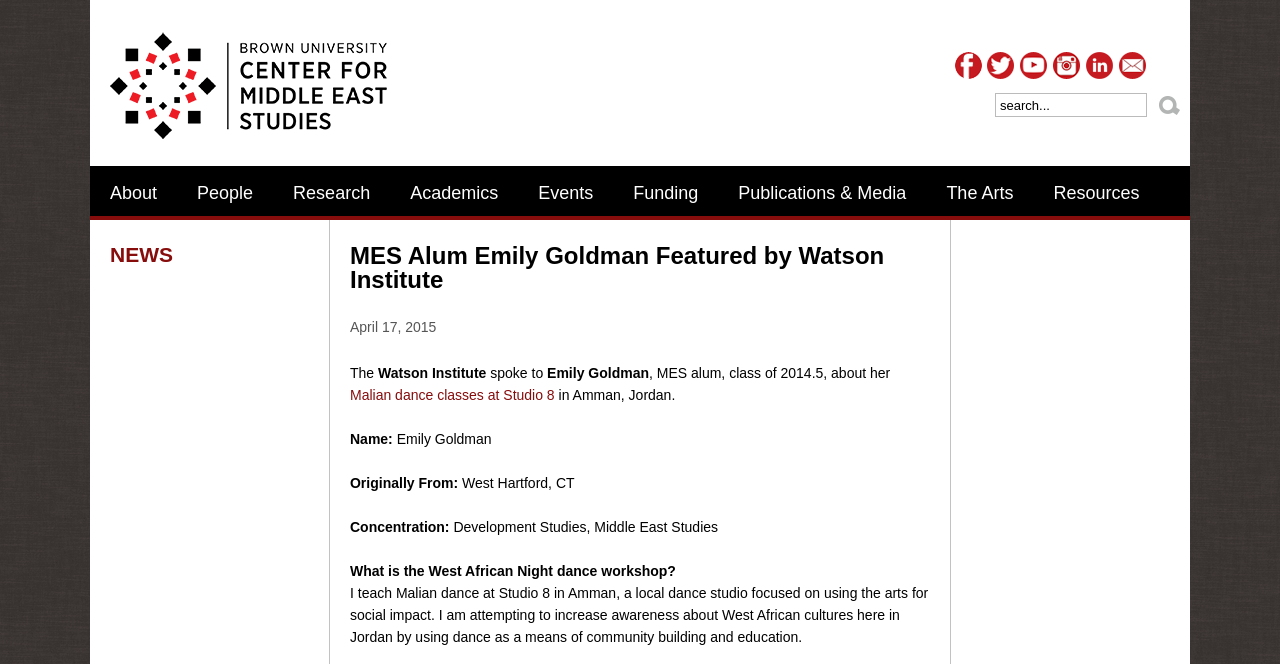What is the name of the alum featured in the article?
Please interpret the details in the image and answer the question thoroughly.

I found the answer by looking at the heading 'MES Alum Emily Goldman Featured by Watson Institute' and then searching for the name mentioned in the article, which is Emily Goldman.